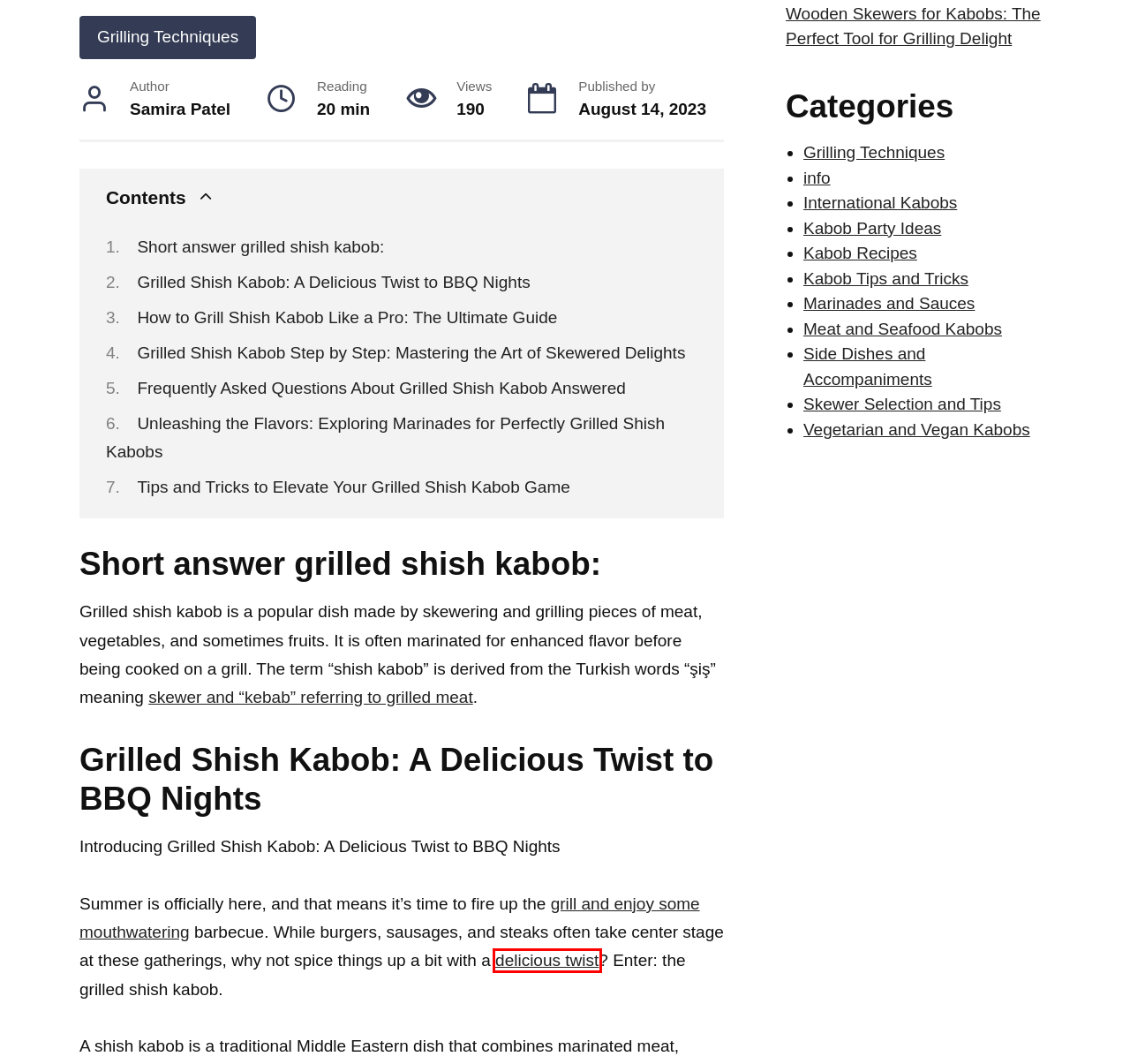Analyze the given webpage screenshot and identify the UI element within the red bounding box. Select the webpage description that best matches what you expect the new webpage to look like after clicking the element. Here are the candidates:
A. Side Dishes and Accompaniments - KabobOnsix.com
B. Kabob Party Ideas - KabobOnsix.com
C. Wooden Skewers for Kabobs: The Perfect Tool for Grilling Delight - KabobOnsix.com (UPDATE 👍)
D. Shish Kabob & Grill: A Mouthwatering Guide to Perfectly Grilled Skewers - KabobOnsix.com (UPDATE 👍)
E. Skewer Selection and Tips - KabobOnsix.com
F. Grilled Kabobs: A Delicious Twist to Elevate Your BBQ Game - KabobOnsix.com (UPDATE 👍)
G. Vegetarian and Vegan Kabobs - KabobOnsix.com
H. What is the Best Meat for Shish Kabobs: A Guide to Perfect Skewers - KabobOnsix.com (UPDATE 👍)

F